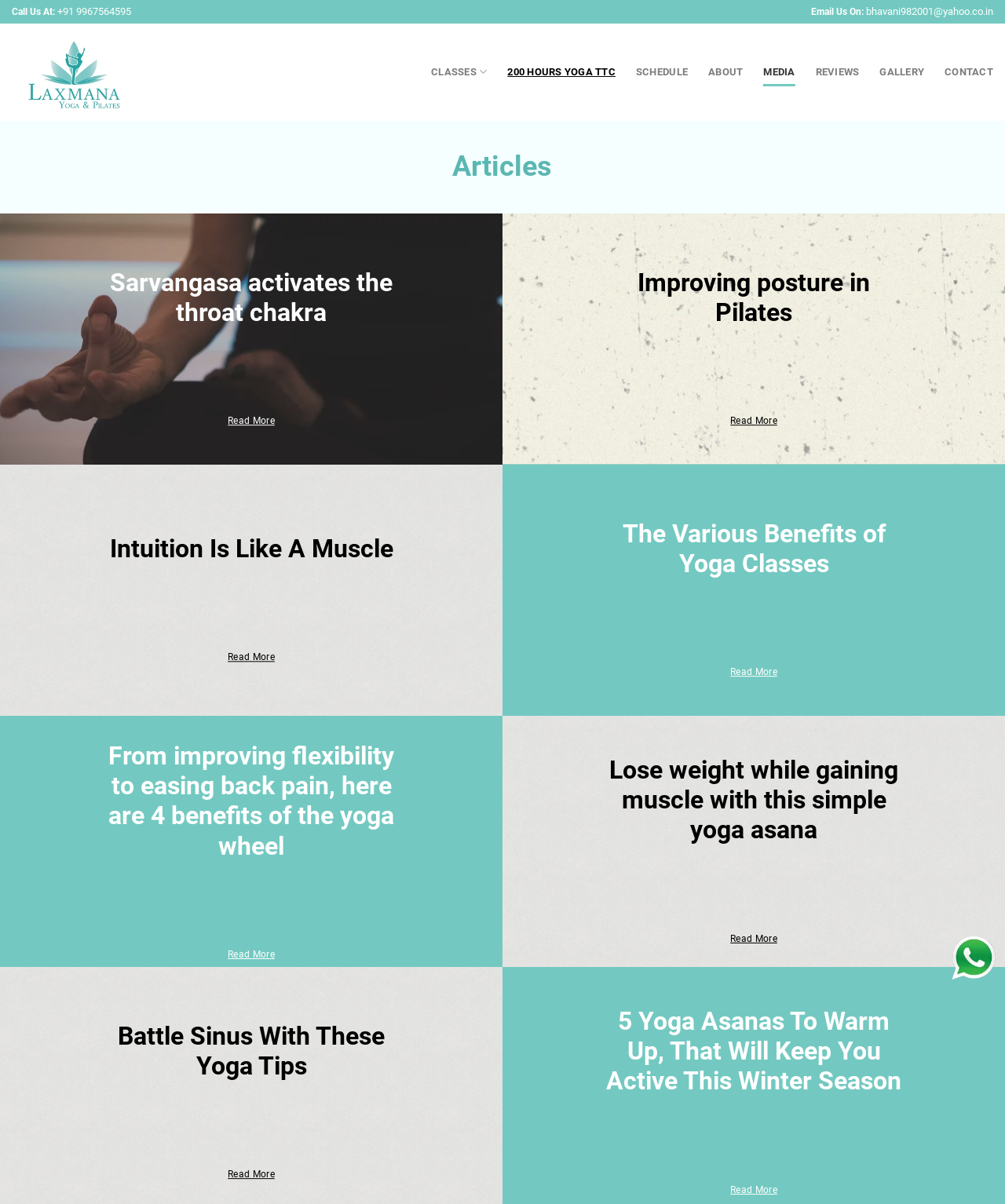Please identify the coordinates of the bounding box that should be clicked to fulfill this instruction: "Read Sophia's story".

None